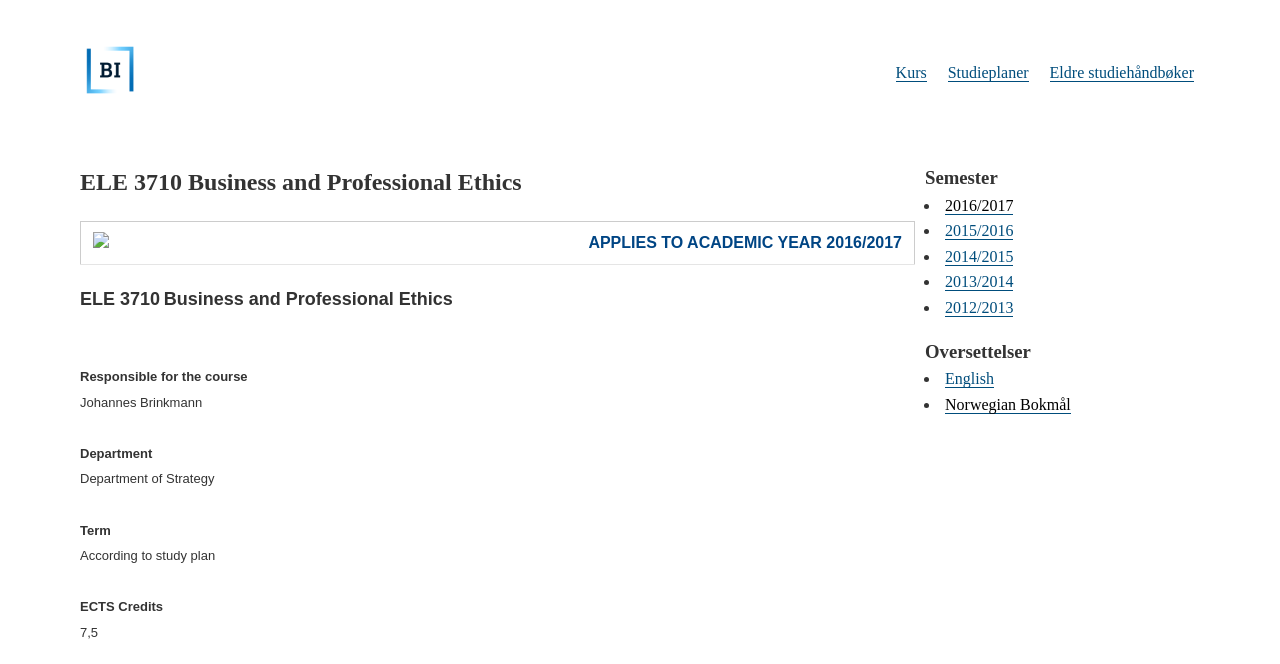Generate a comprehensive description of the webpage content.

The webpage is about the course "ELE 3710 Business and Professional Ethics" at Programmeinfo BI. At the top left, there is a link "Hopp til hovedinnhold" (Skip to main content) and a logo "Programmeinfo BI" with a corresponding image. Below the logo, there is a heading "Programmeinfo BI" and a set of links to navigate to different sections, including "Kurs", "Studieplaner", and "Eldre studiehåndbøker".

The main content of the page is divided into two sections. On the left, there is a table with a single row containing two grid cells. The first grid cell has an image, and the second grid cell displays the text "APPLIES TO ACADEMIC YEAR 2016/2017". Below the table, there are several static text elements displaying course information, including the course name, responsible instructor, department, term, ECTS credits, and other details.

On the right side of the page, there are three sections. The first section is headed "Semester" and lists several academic years (2016/2017, 2015/2016, etc.) as links. The second section is headed "Oversettelser" (Translations) and lists two language options, "English" and "Norwegian Bokmål", as links.